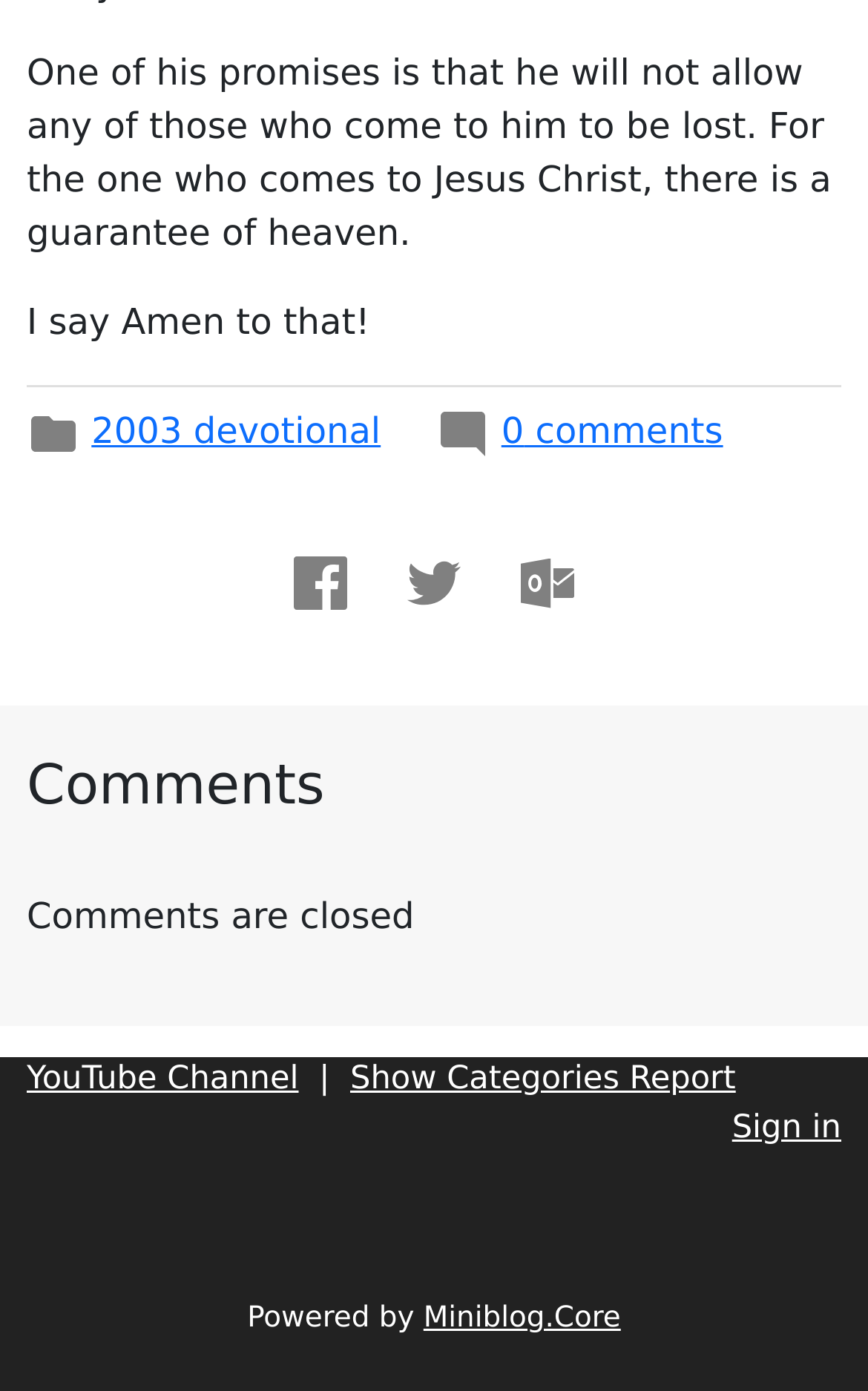Please give a succinct answer to the question in one word or phrase:
What is the promise mentioned in the text?

Not to lose anyone